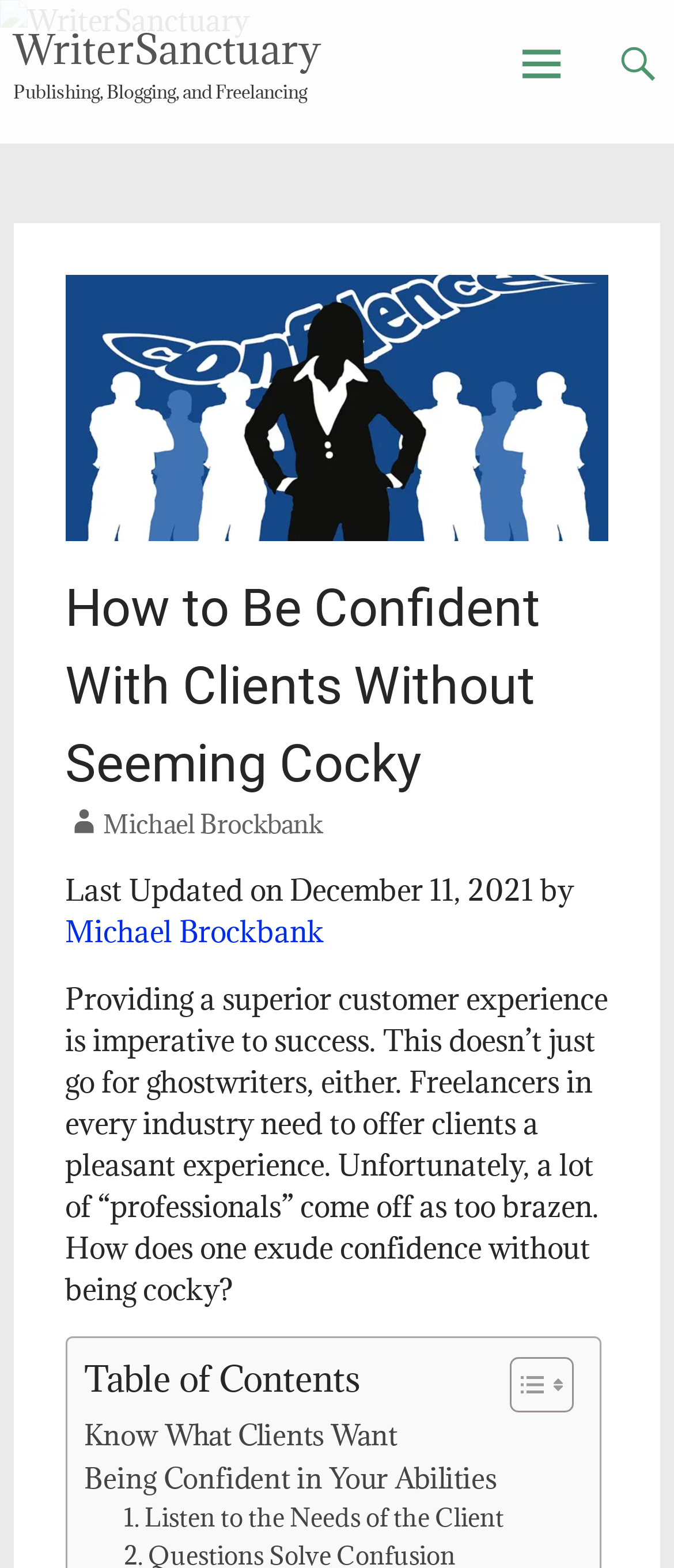Bounding box coordinates must be specified in the format (top-left x, top-left y, bottom-right x, bottom-right y). All values should be floating point numbers between 0 and 1. What are the bounding box coordinates of the UI element described as: June 2, 2017December 11, 2021

[0.097, 0.537, 0.174, 0.604]